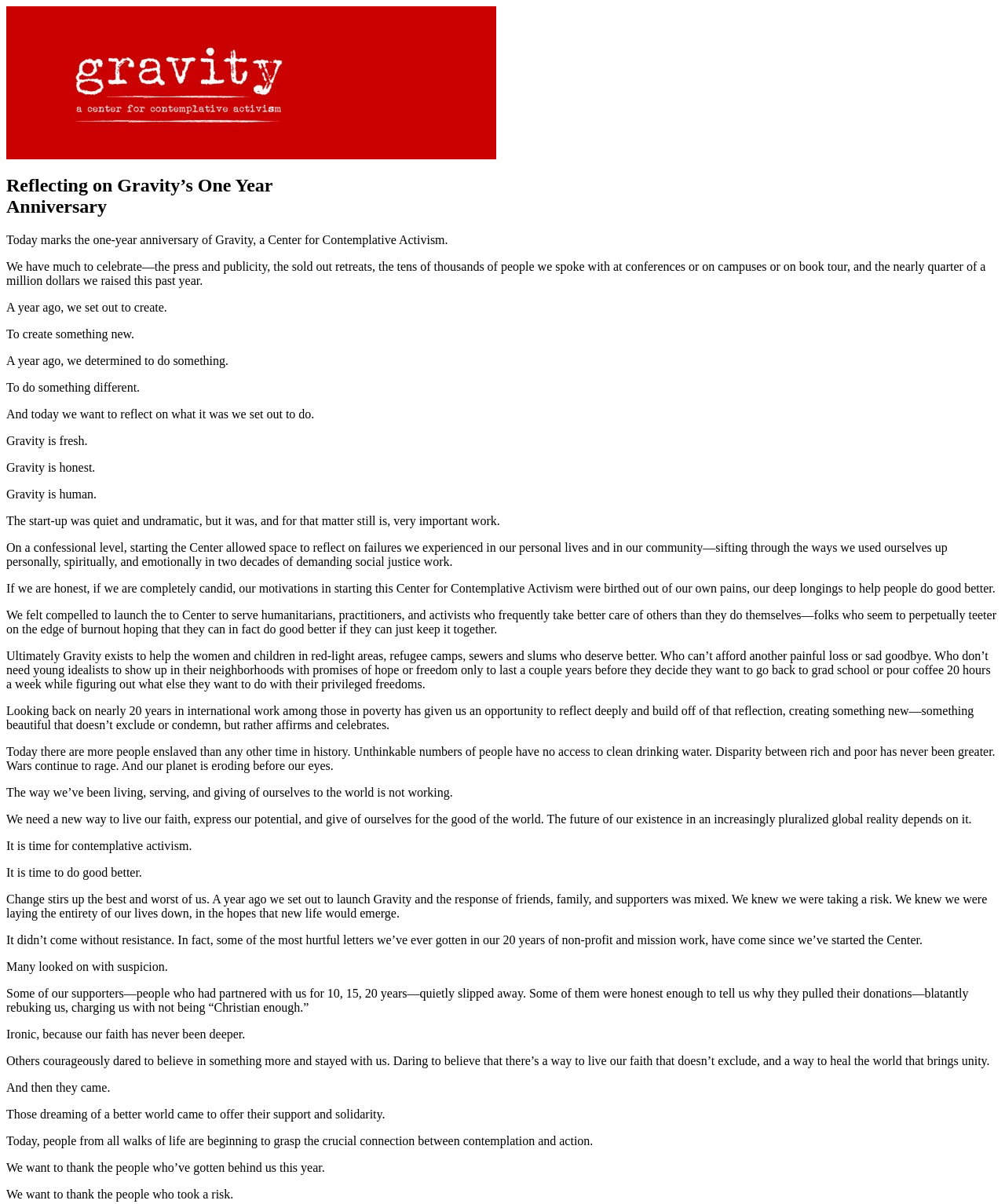How many years of non-profit and mission work do the founders have?
Provide a fully detailed and comprehensive answer to the question.

The text states that the founders have 20 years of non-profit and mission work experience, which has given them an opportunity to reflect deeply and build off of that reflection, creating something new.